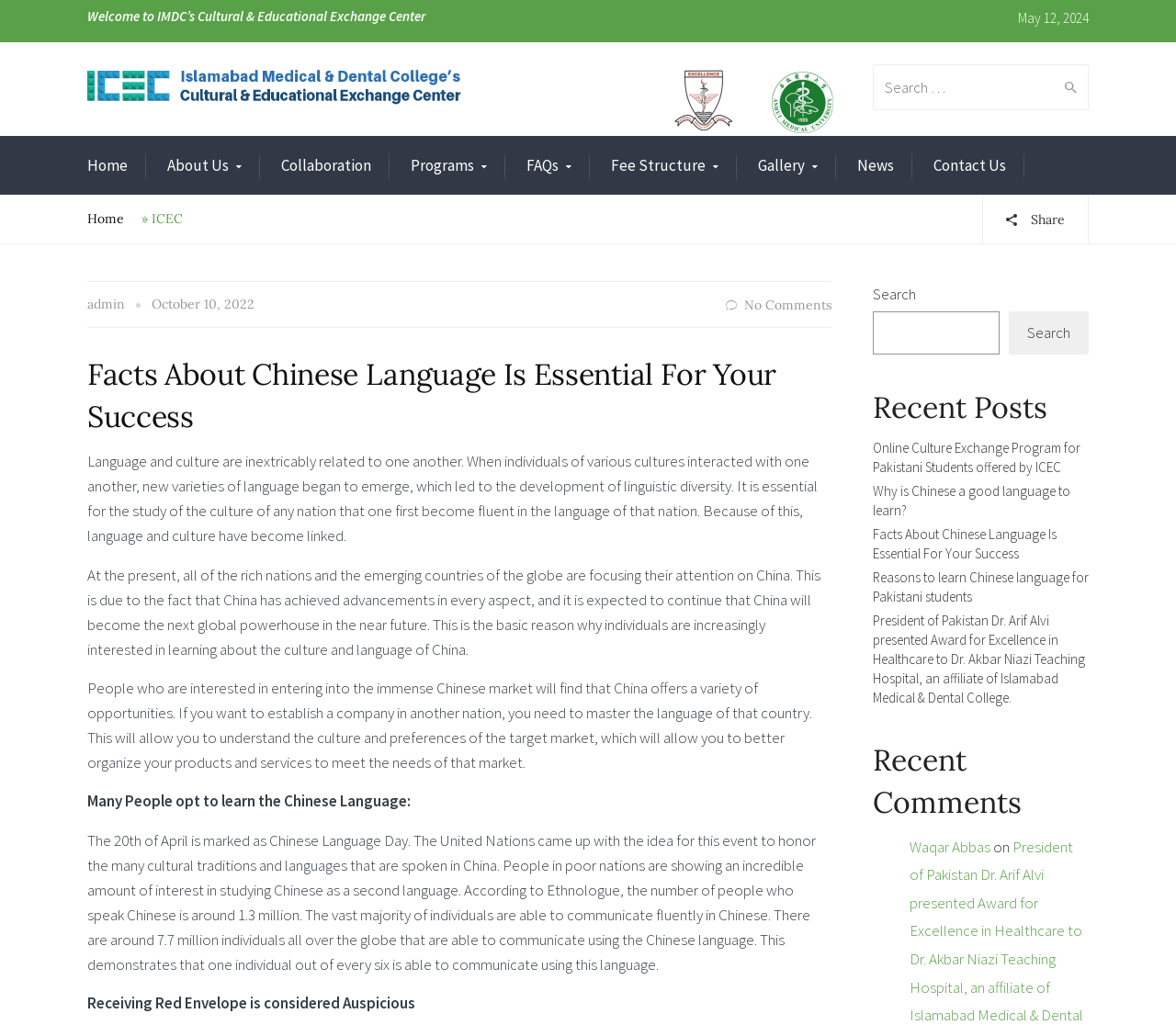Please specify the bounding box coordinates of the clickable section necessary to execute the following command: "View the 'Recent Posts'".

[0.742, 0.377, 0.926, 0.418]